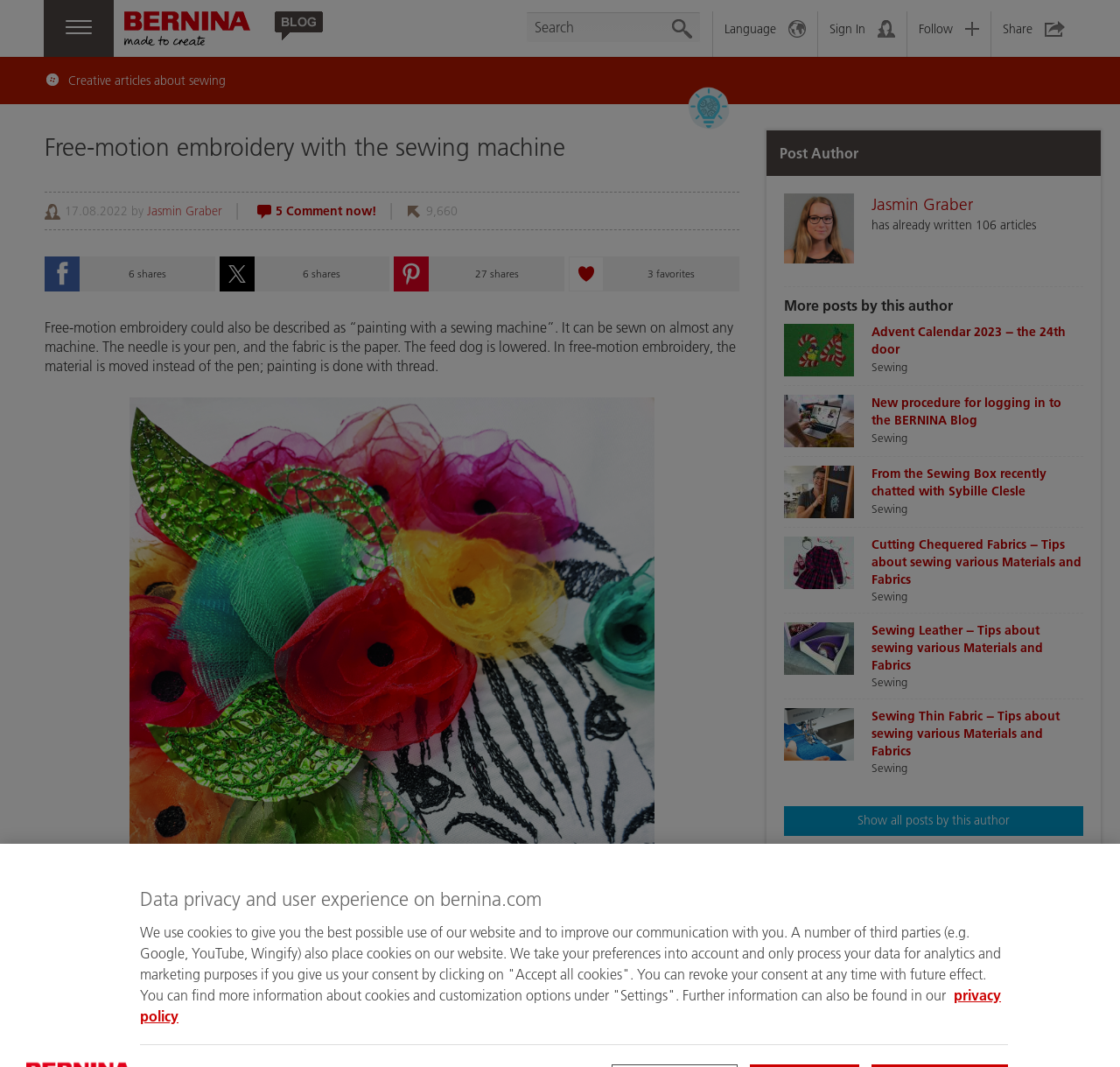Use one word or a short phrase to answer the question provided: 
How many shares does this article have?

27